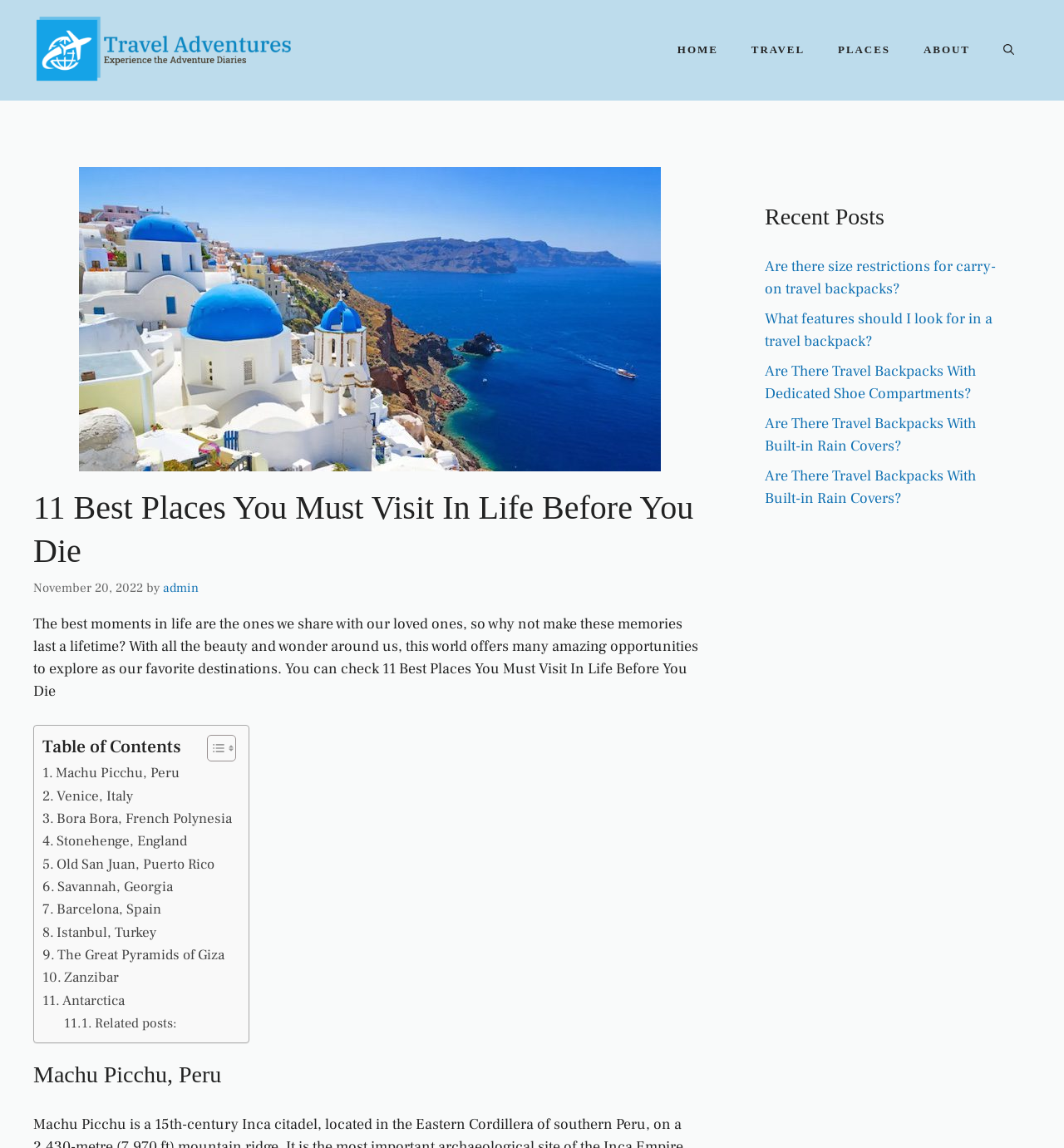Locate the bounding box of the UI element based on this description: "Machu Picchu, Peru". Provide four float numbers between 0 and 1 as [left, top, right, bottom].

[0.04, 0.664, 0.169, 0.684]